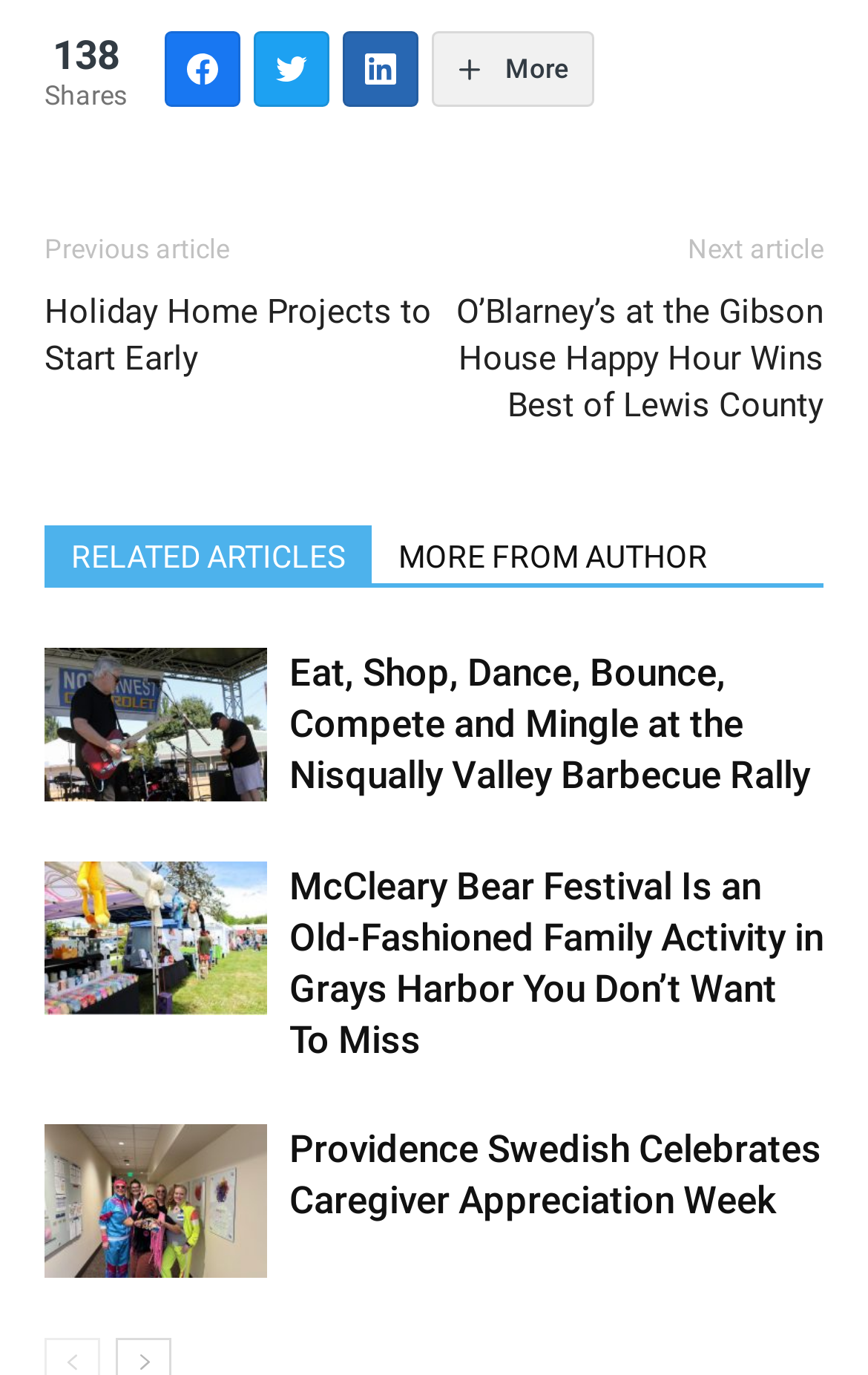Please identify the coordinates of the bounding box for the clickable region that will accomplish this instruction: "Read the 'Providence Swedish Celebrates Caregiver Appreciation Week' article".

[0.051, 0.817, 0.308, 0.929]